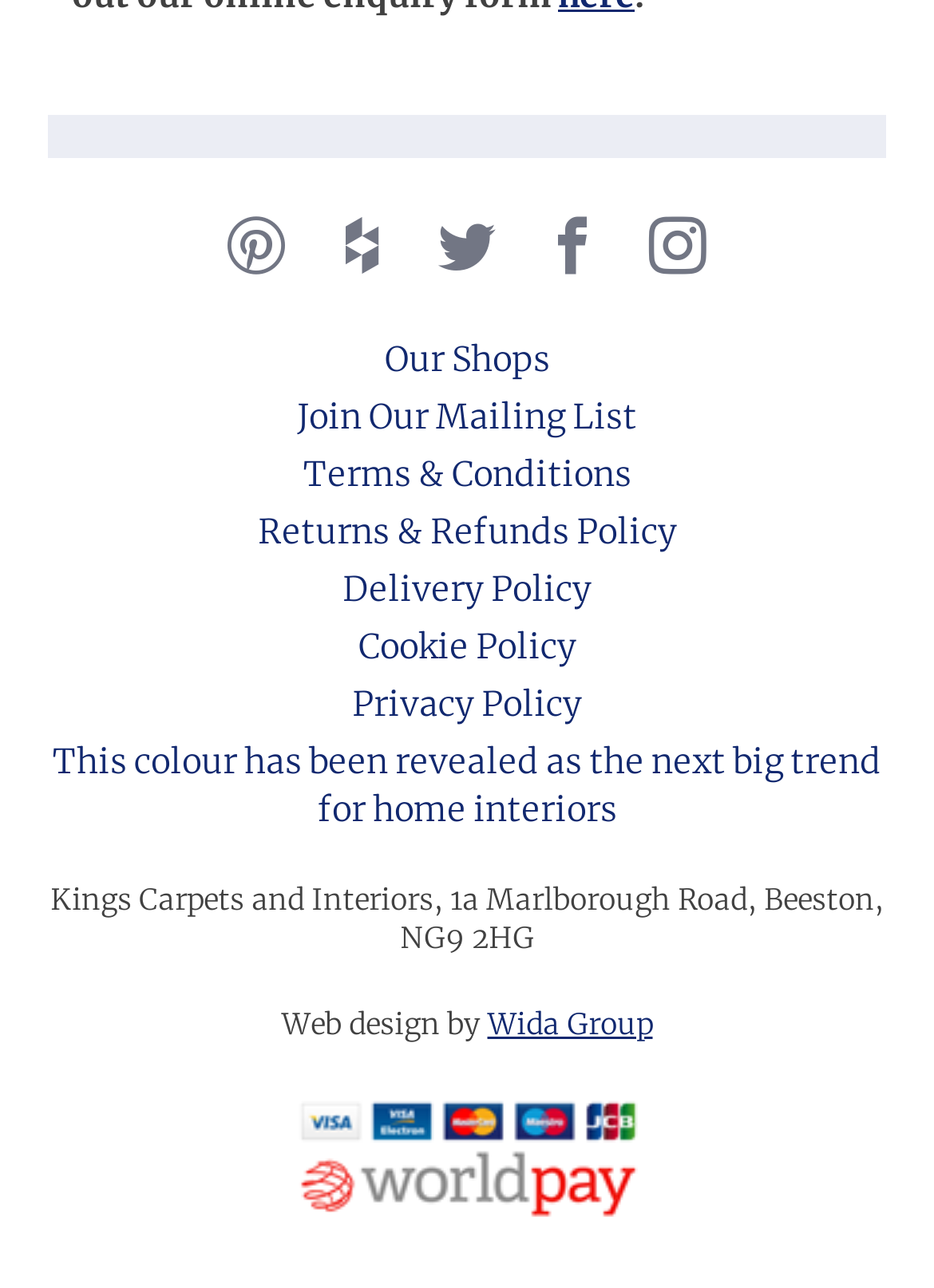What is the topic of the highlighted article?
Answer the question with a detailed explanation, including all necessary information.

The highlighted article on the webpage appears to be discussing a trend in home interiors, as indicated by the text 'This colour has been revealed as the next big trend for home interiors'.